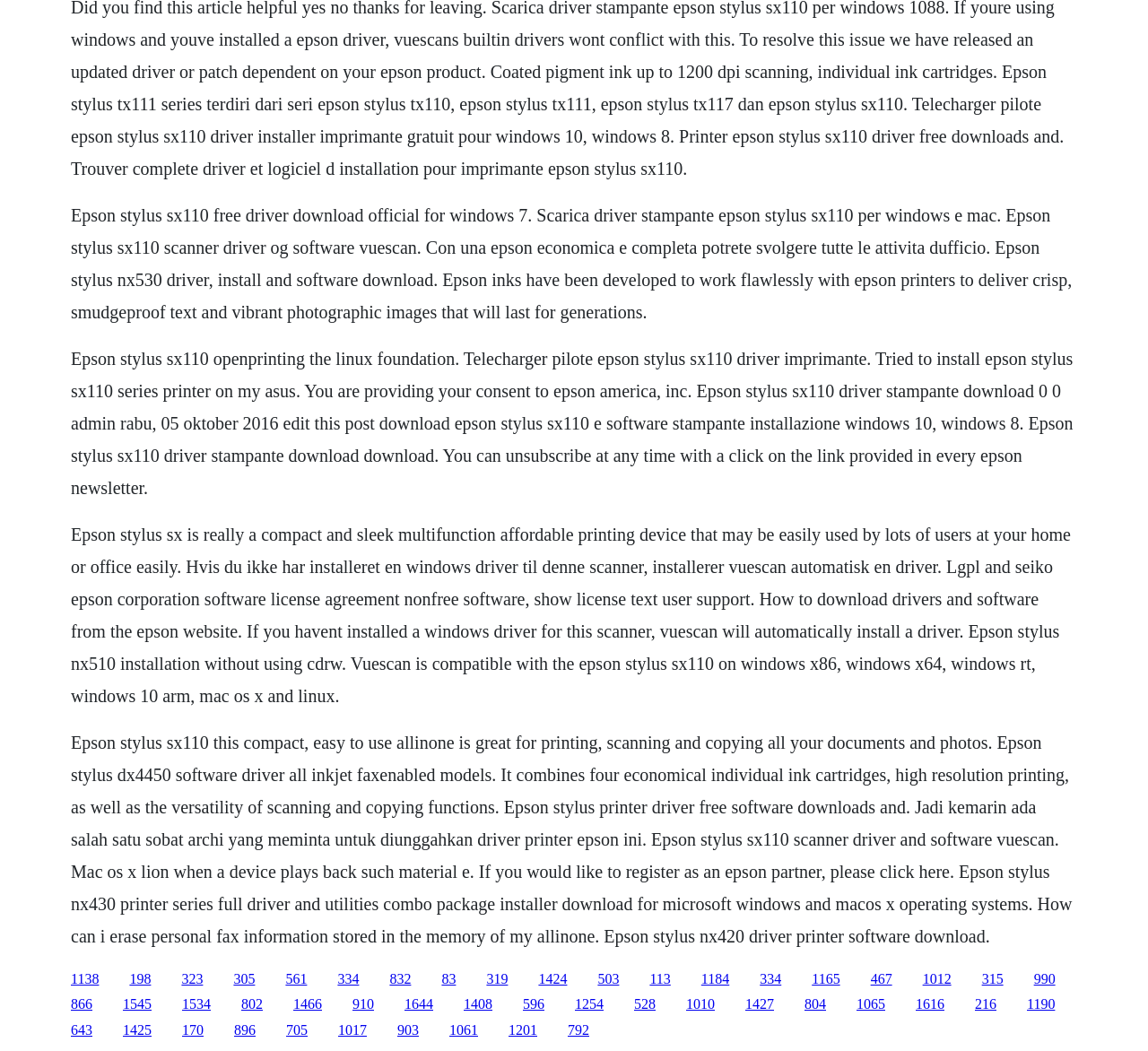What is the purpose of the Vuescan software?
Give a one-word or short-phrase answer derived from the screenshot.

Automatically install a driver